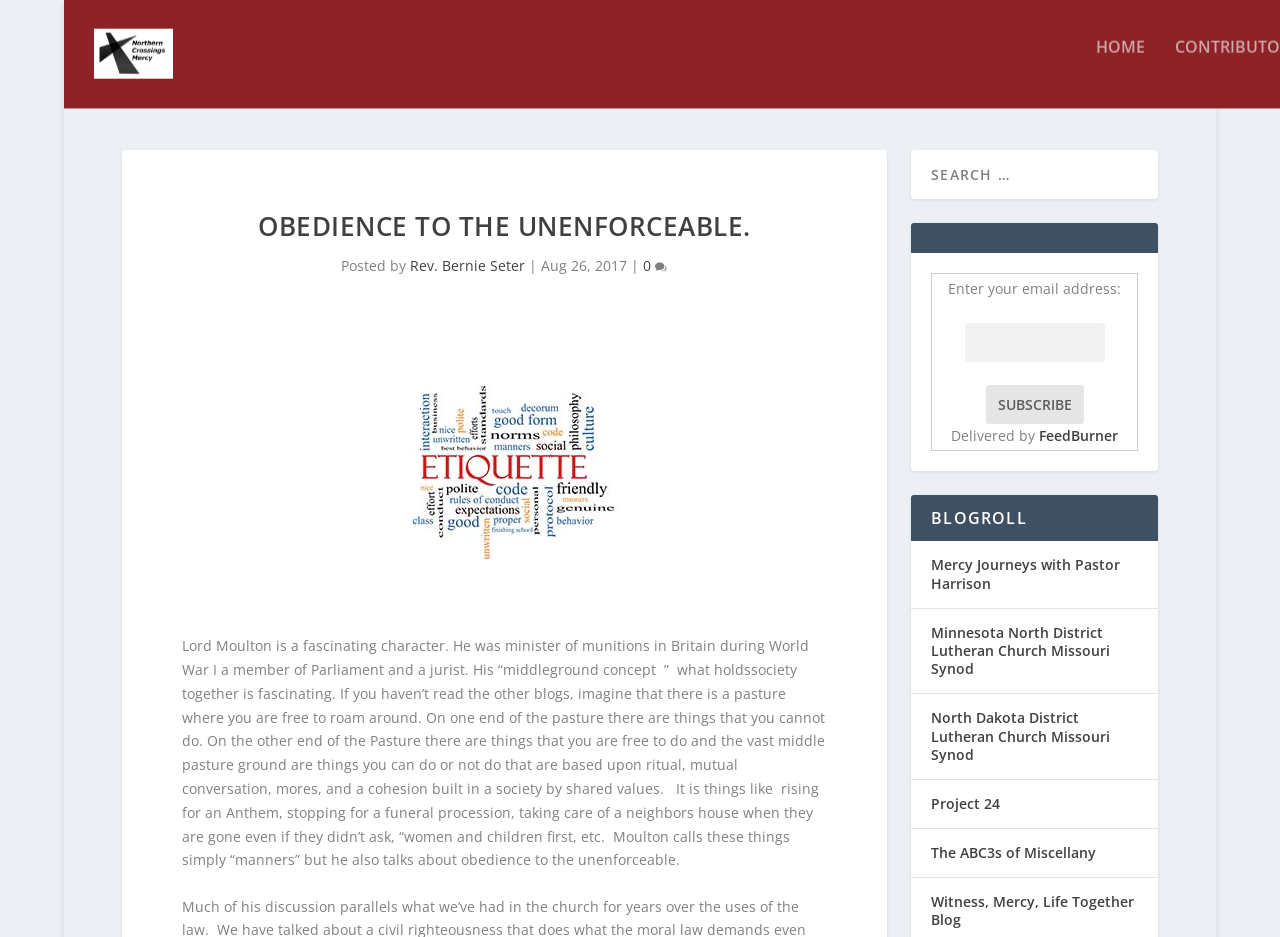What is the purpose of the textbox? Examine the screenshot and reply using just one word or a brief phrase.

Enter email address